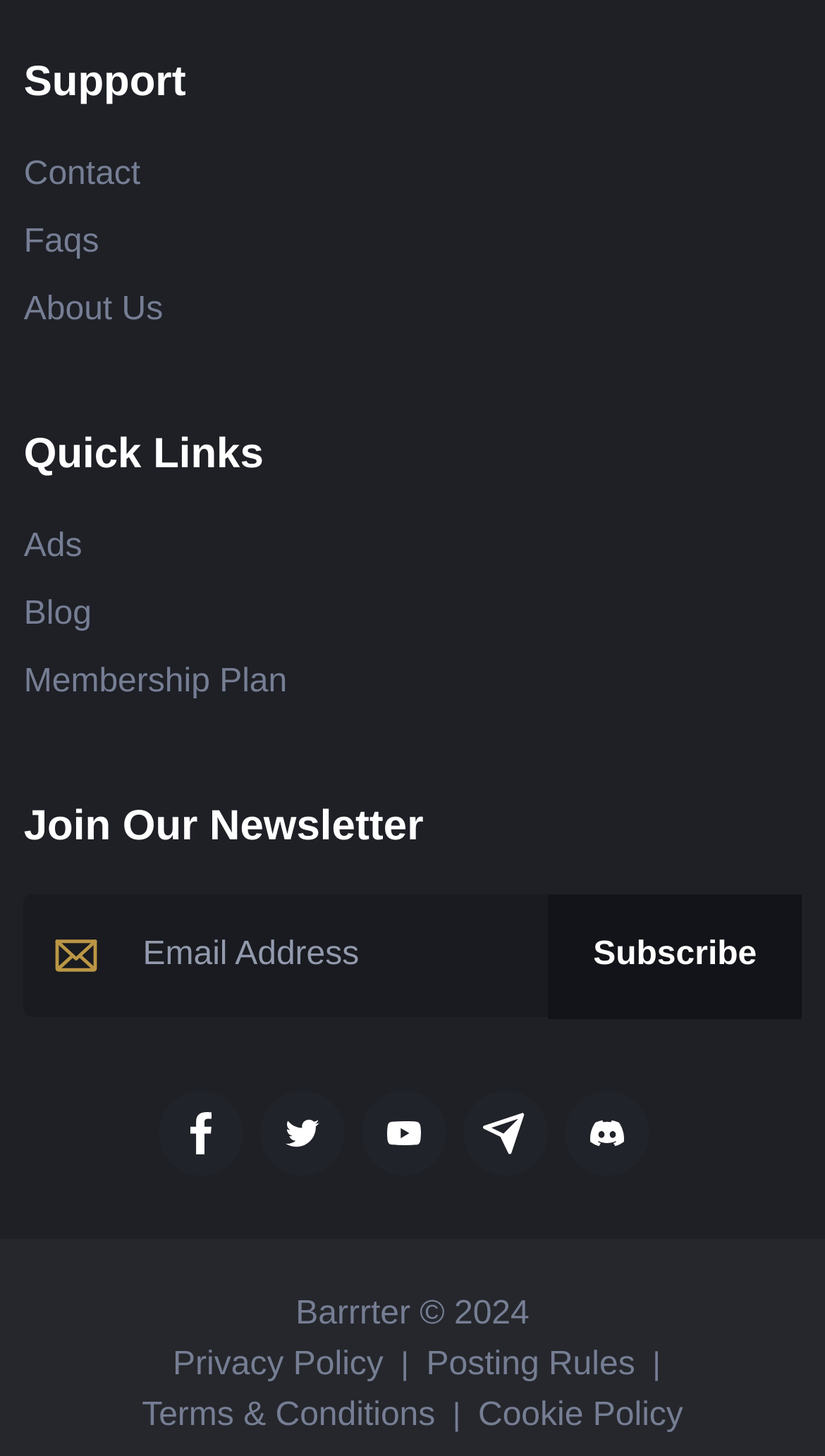What is the text at the bottom of the page? Look at the image and give a one-word or short phrase answer.

Barrrter © 2024